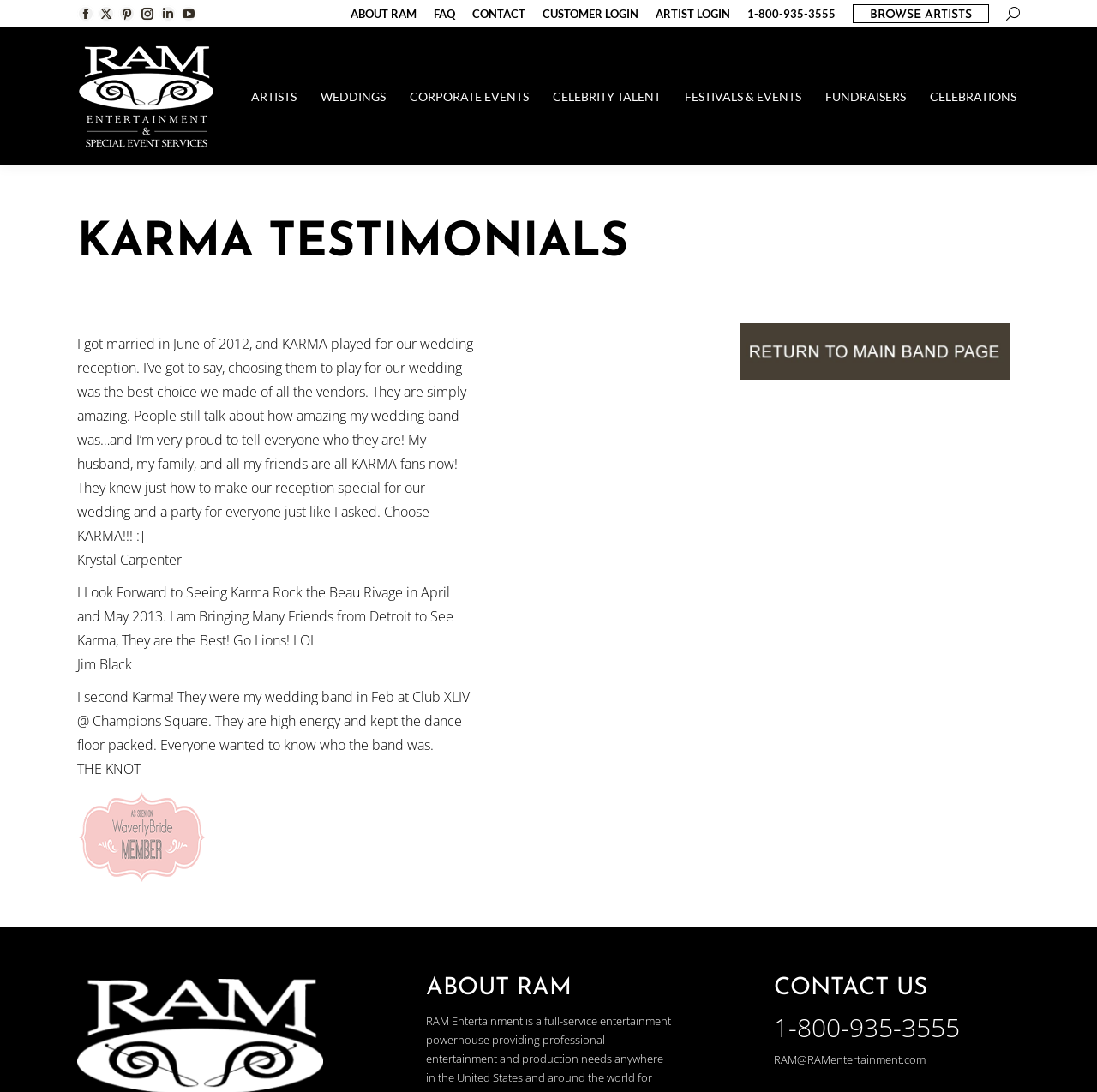Give a detailed account of the webpage.

The webpage is about Karma Band Testimonials, featuring a collection of reviews and testimonials from satisfied clients. At the top, there are several social media links, including Facebook, X, Pinterest, Instagram, LinkedIn, and YouTube, aligned horizontally. Below these links, there is a navigation bar with links to "ABOUT RAM", "FAQ", "CONTACT", "CUSTOMER LOGIN", and "ARTIST LOGIN".

On the left side, there is a prominent logo of RAM Entertainment, accompanied by a link to the company's website. Below the logo, there are several links to different categories, including "ARTISTS", "WEDDINGS", "CORPORATE EVENTS", "CELEBRITY TALENT", "FESTIVALS & EVENTS", "FUNDRAISERS", and "CELEBRATIONS".

The main content of the page is a section titled "KARMA TESTIMONIALS", which features several testimonials from clients who have used Karma Band for their events. Each testimonial includes a quote from the client, followed by their name. The testimonials are arranged vertically, with the most recent ones at the top.

On the right side, there is a search bar with a magnifying glass icon. Below the search bar, there is a link to "BROWSE ARTISTS" and a phone number "1-800-935-3555".

At the bottom of the page, there is a complementary section with a link to "As Seen On Waverly Bride" and an image. Below this section, there is a footer with links to "ABOUT RAM", "CONTACT US", and a phone number "1-800-935-3555". There is also an email address "RAM@RAMentertainment.com" and a "Go to Top" link at the very bottom.